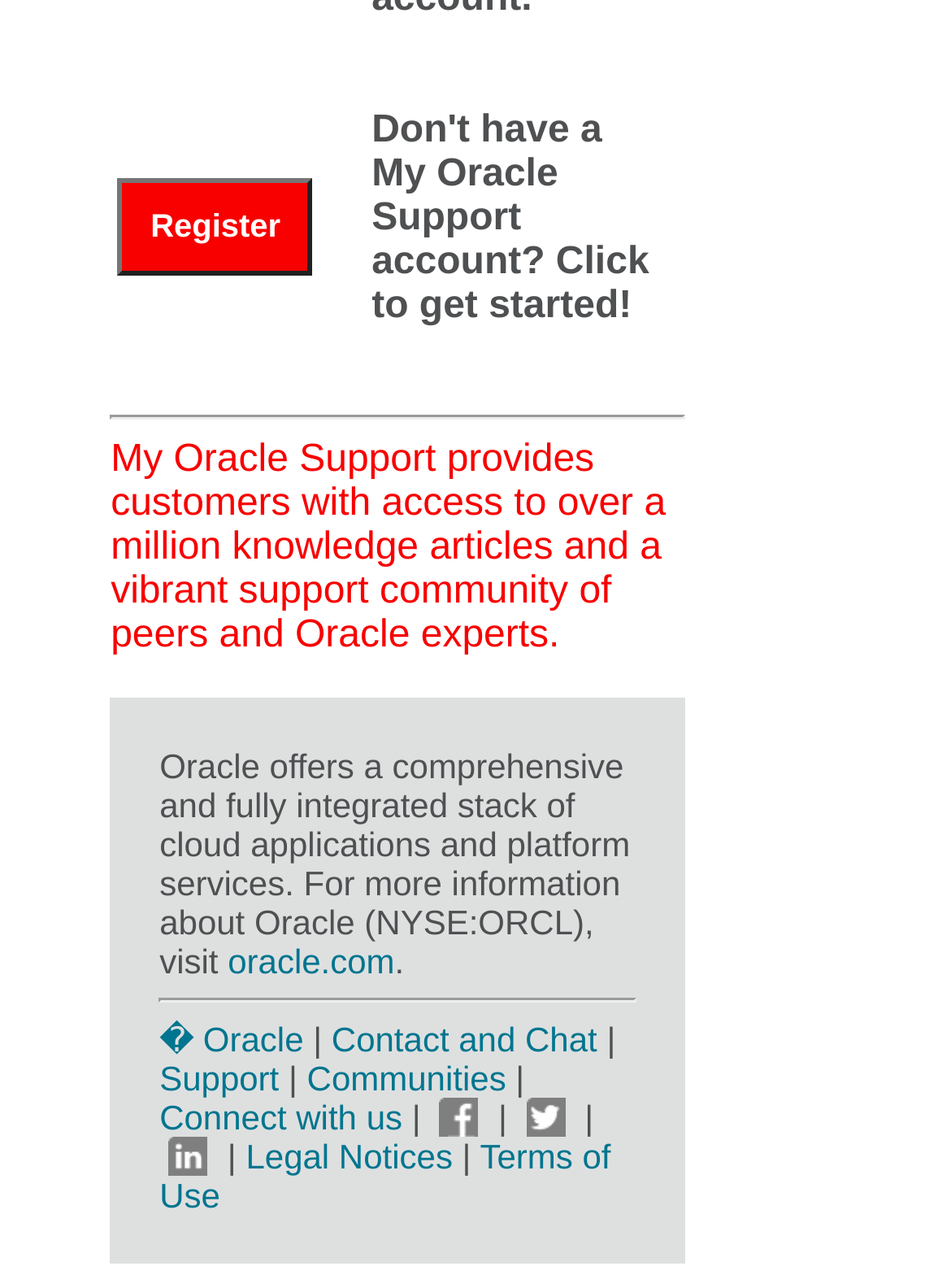Please provide the bounding box coordinates in the format (top-left x, top-left y, bottom-right x, bottom-right y). Remember, all values are floating point numbers between 0 and 1. What is the bounding box coordinate of the region described as: Support

[0.168, 0.822, 0.293, 0.852]